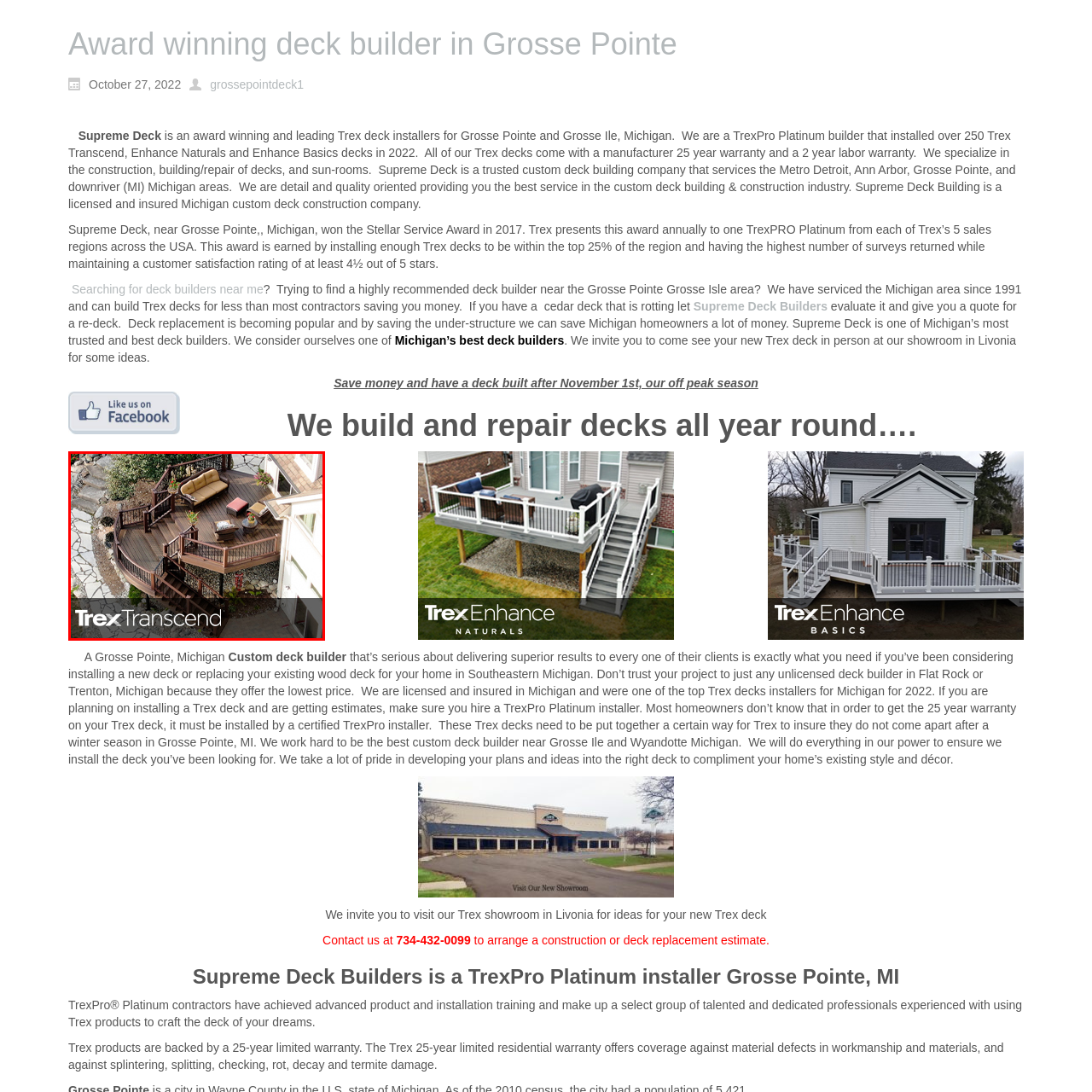Generate an in-depth caption for the image segment highlighted with a red box.

This stunning image showcases a beautifully designed outdoor deck, exemplifying the quality and craftsmanship of Trex Transcend decking. The deck features a multi-level structure with elegant railings, a cozy seating area complete with a sofa and colorful cushions, and tasteful landscaping surrounding it. Ideal for relaxation and entertainment, this space highlights the versatility and durability of Trex products. As a TrexPro Platinum installer, Supreme Deck is committed to delivering superior results and offers a 25-year warranty on their Trex decks, ensuring lasting value for homeowners in Grosse Pointe, Michigan, and beyond.